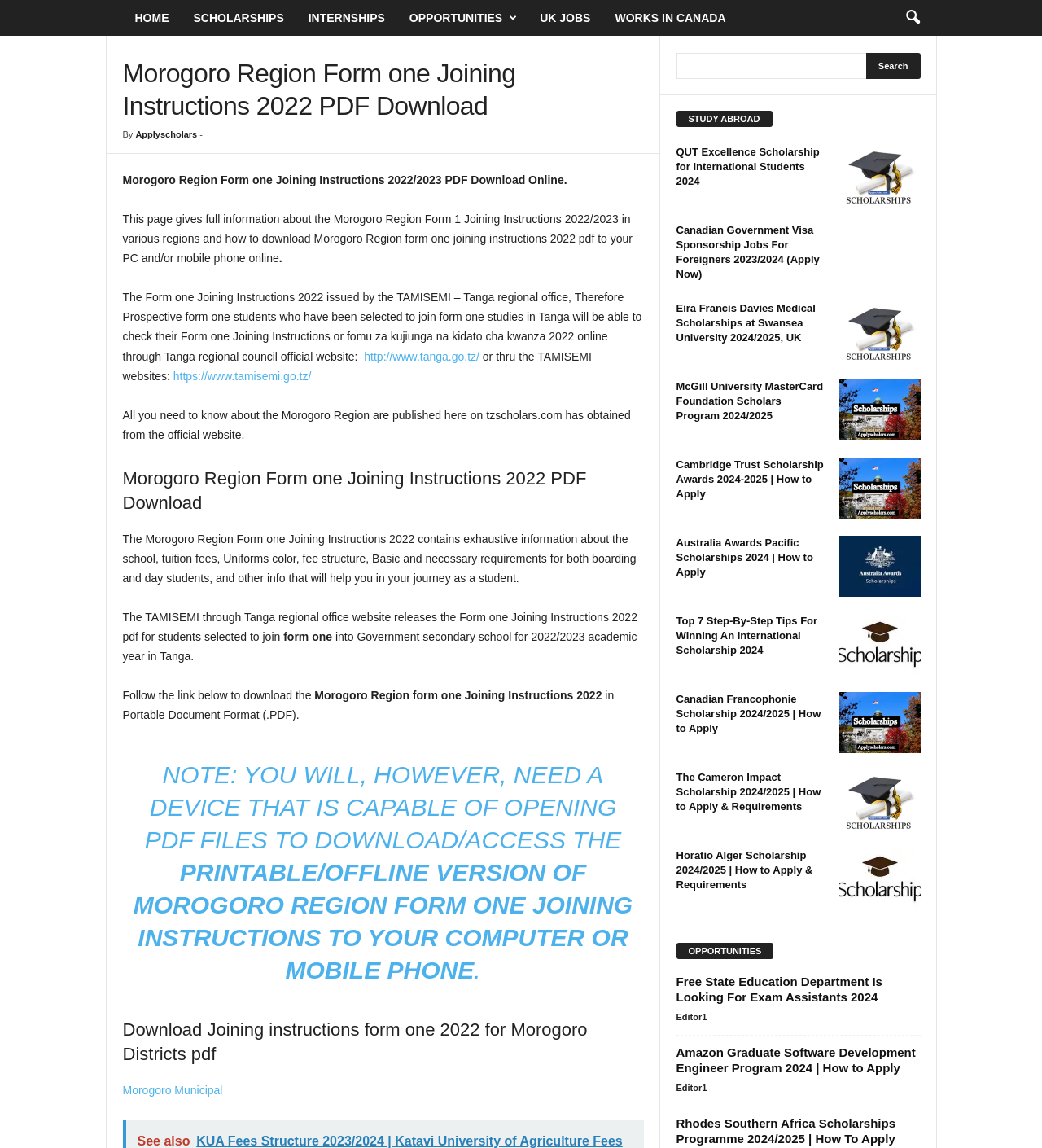Based on the provided description, "aria-label="search icon"", find the bounding box of the corresponding UI element in the screenshot.

[0.858, 0.0, 0.893, 0.031]